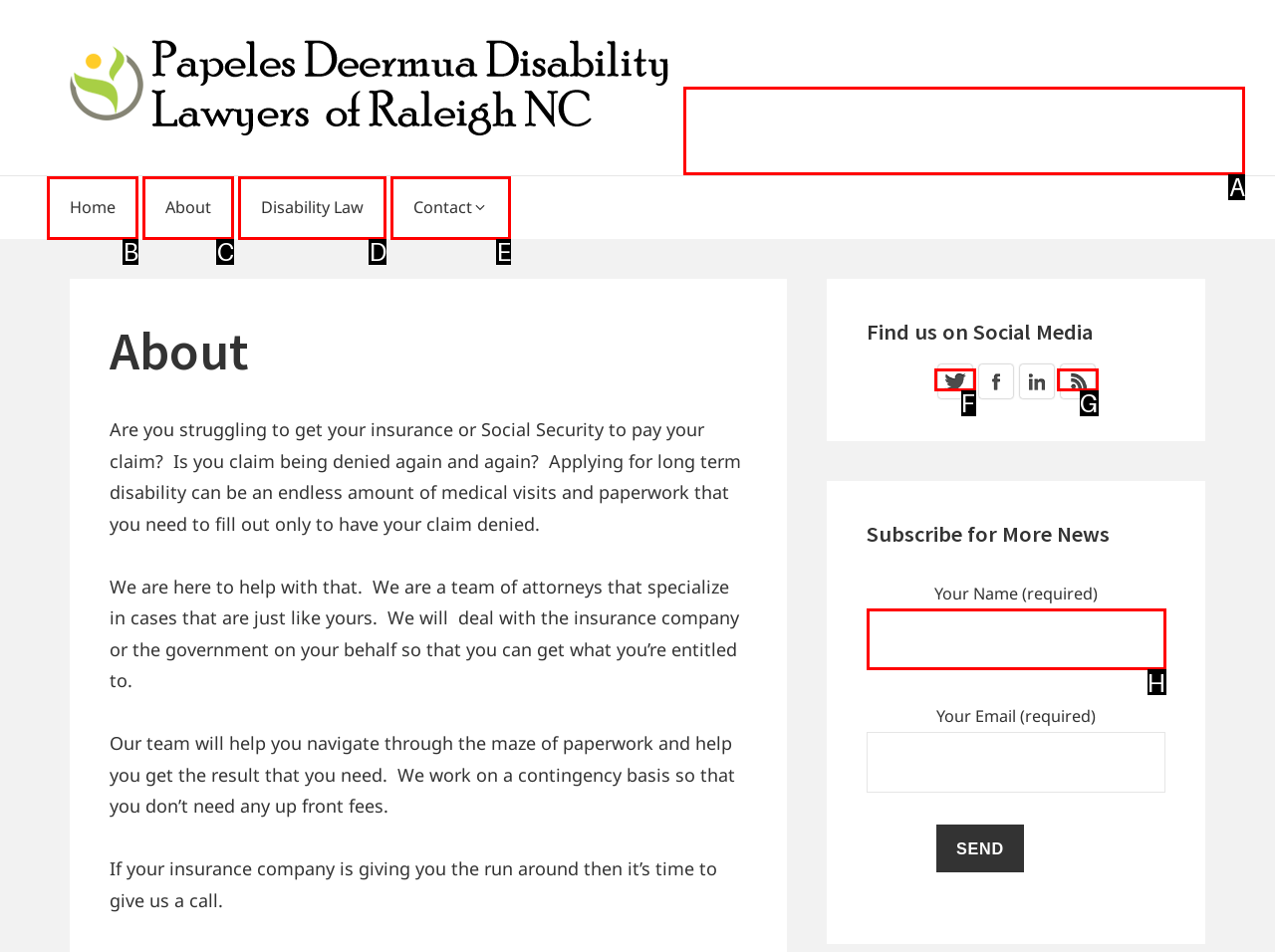Determine the option that best fits the description: Home
Reply with the letter of the correct option directly.

B